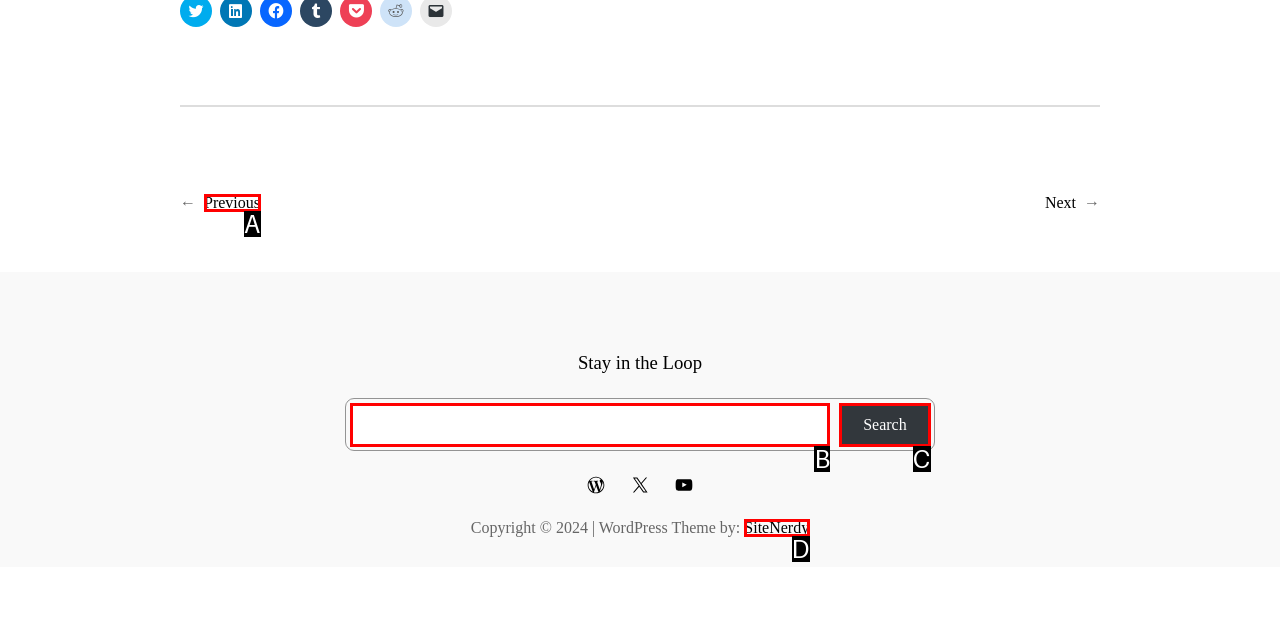Select the letter that corresponds to this element description: Instagram
Answer with the letter of the correct option directly.

None